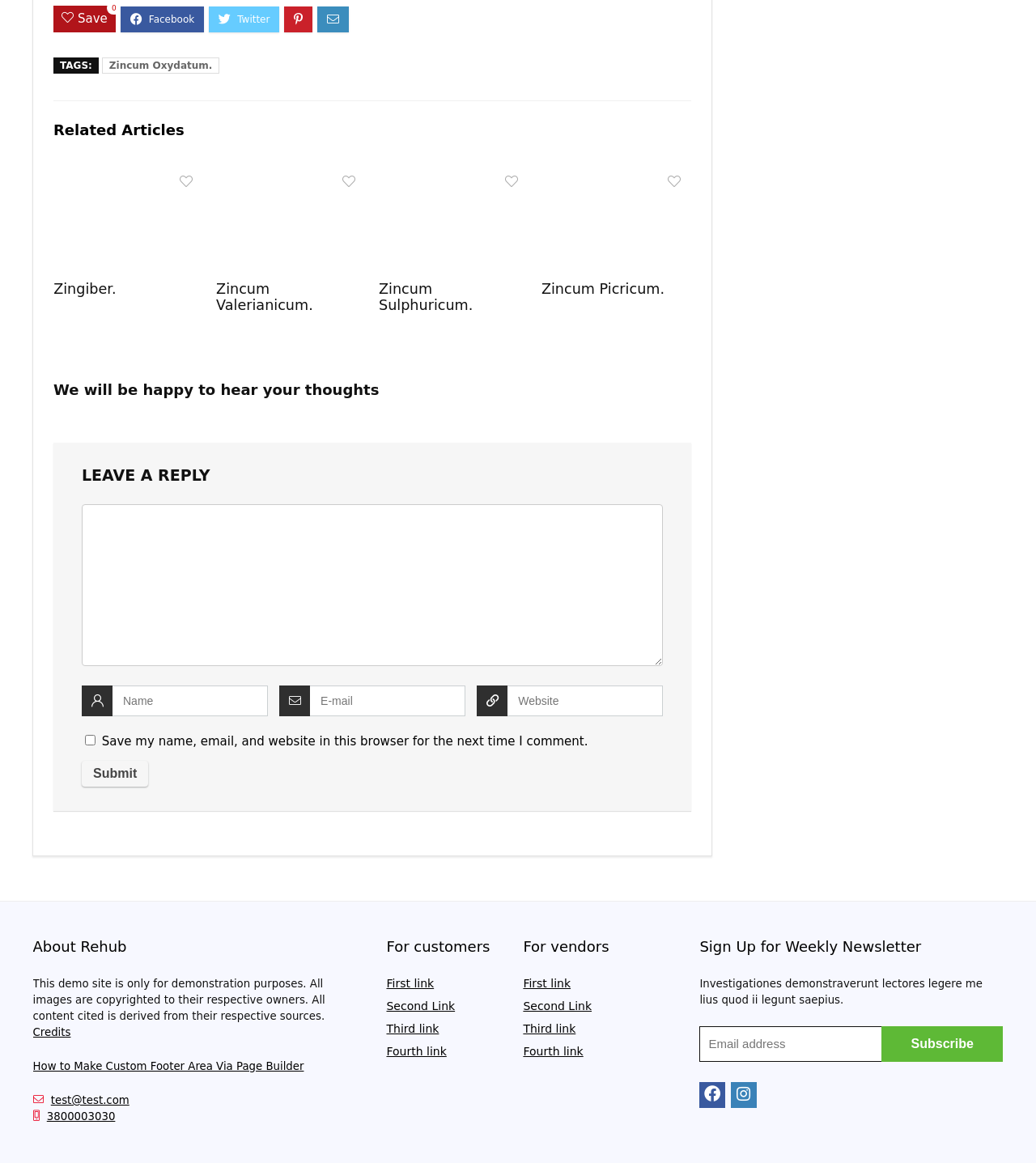What is the topic of the first article?
Refer to the screenshot and deliver a thorough answer to the question presented.

The first article is located in the top-left section of the webpage, and its heading is 'Zingiber.', which suggests that the topic of the article is about Zingiber.